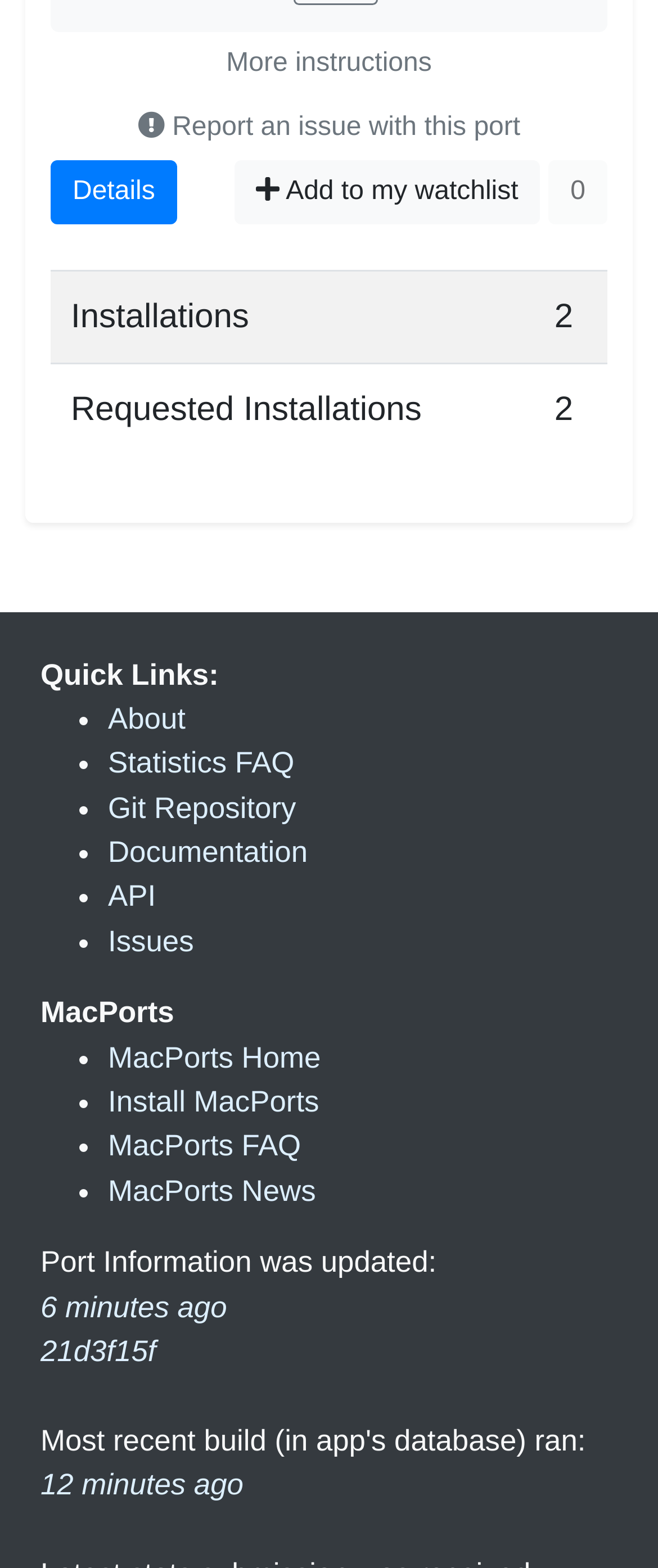Please reply to the following question with a single word or a short phrase:
What is the purpose of the 'Add to my watchlist' link?

To add to watchlist